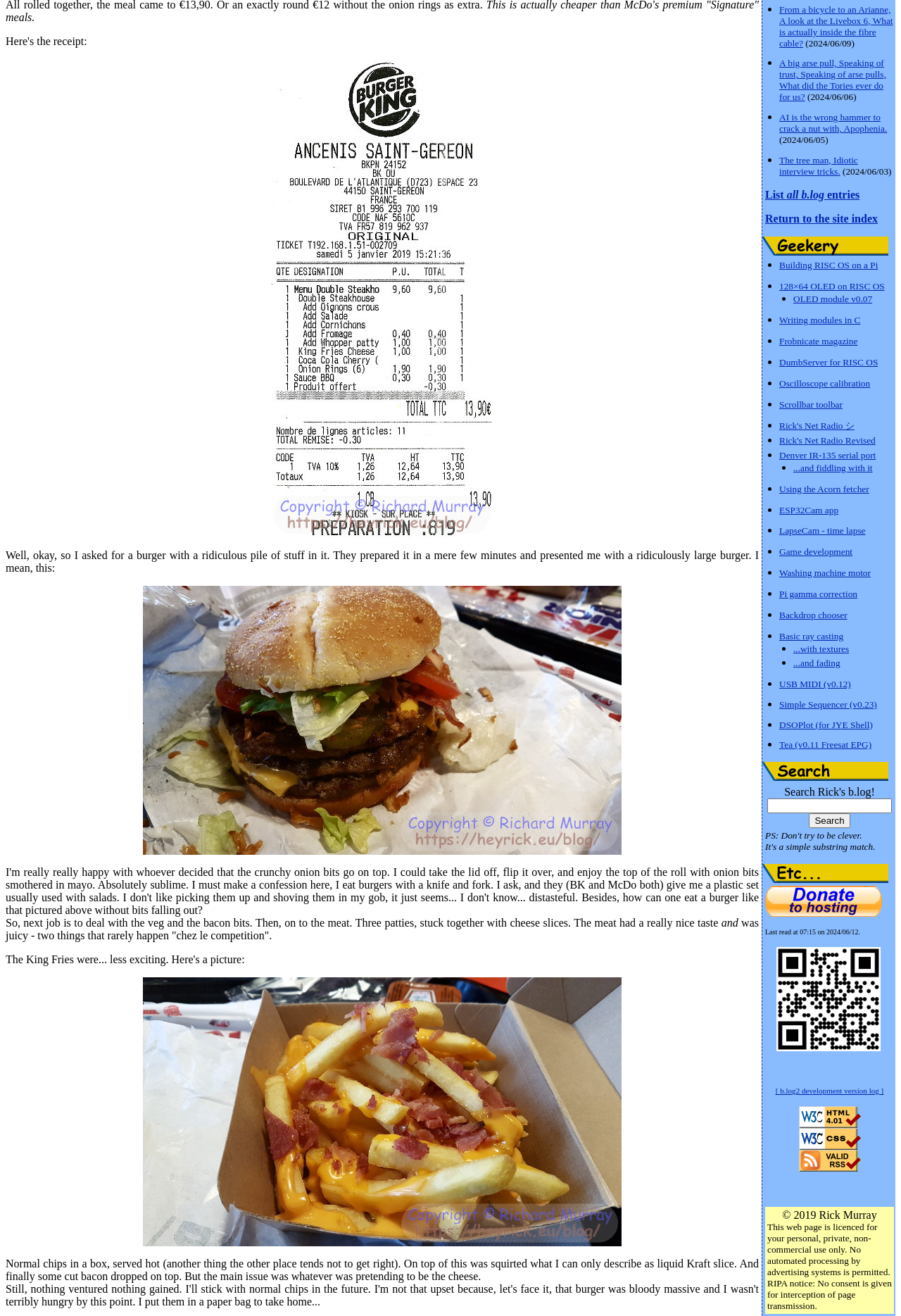Provide the bounding box coordinates in the format (top-left x, top-left y, bottom-right x, bottom-right y). All values are floating point numbers between 0 and 1. Determine the bounding box coordinate of the UI element described as: Basic ray casting

[0.865, 0.478, 0.936, 0.487]